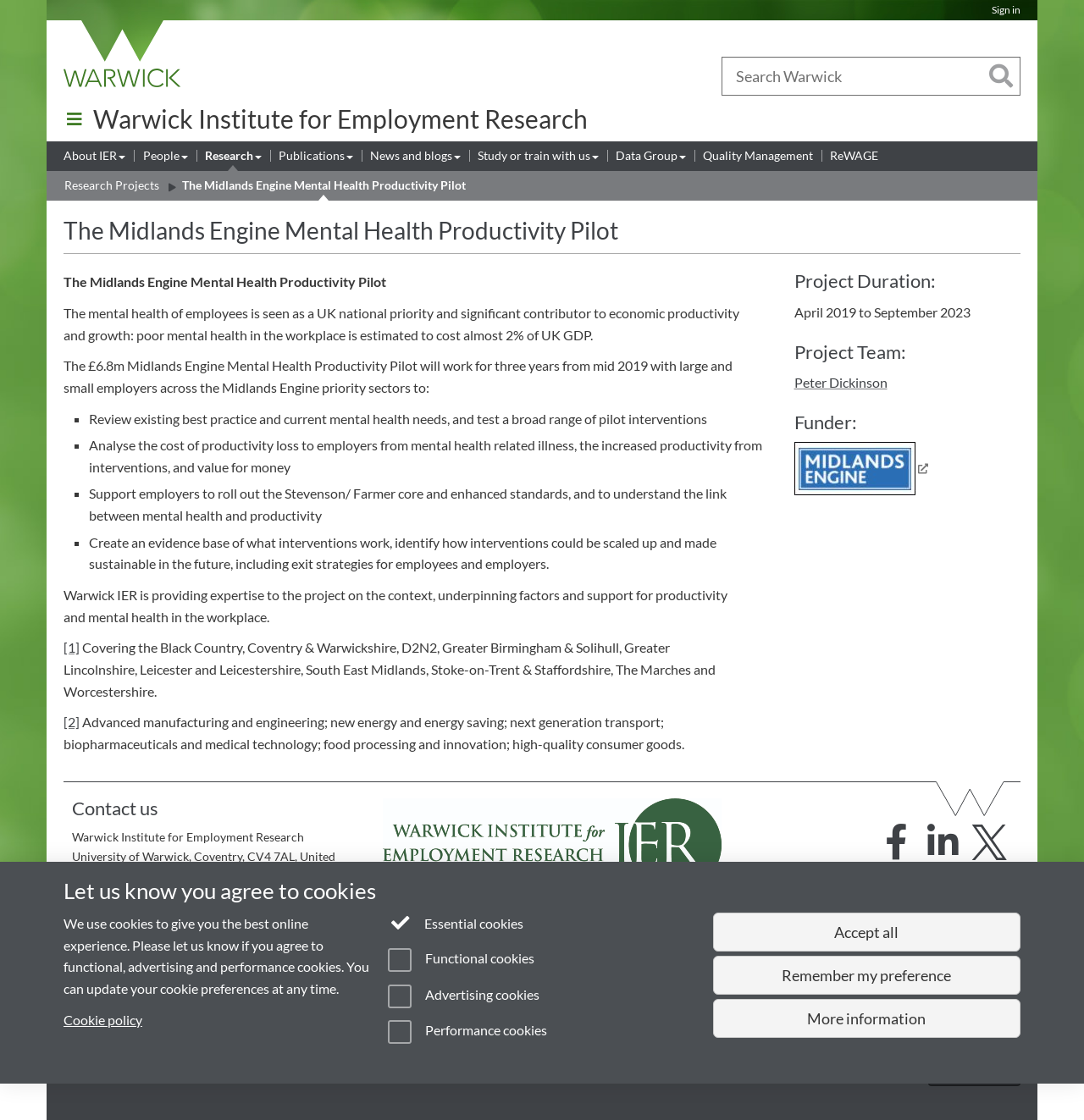Who is the contact person for the project?
Based on the visual information, provide a detailed and comprehensive answer.

I found the answer by looking at the section of the webpage labeled 'Project Team:', which lists Peter Dickinson as a contact person for the project.